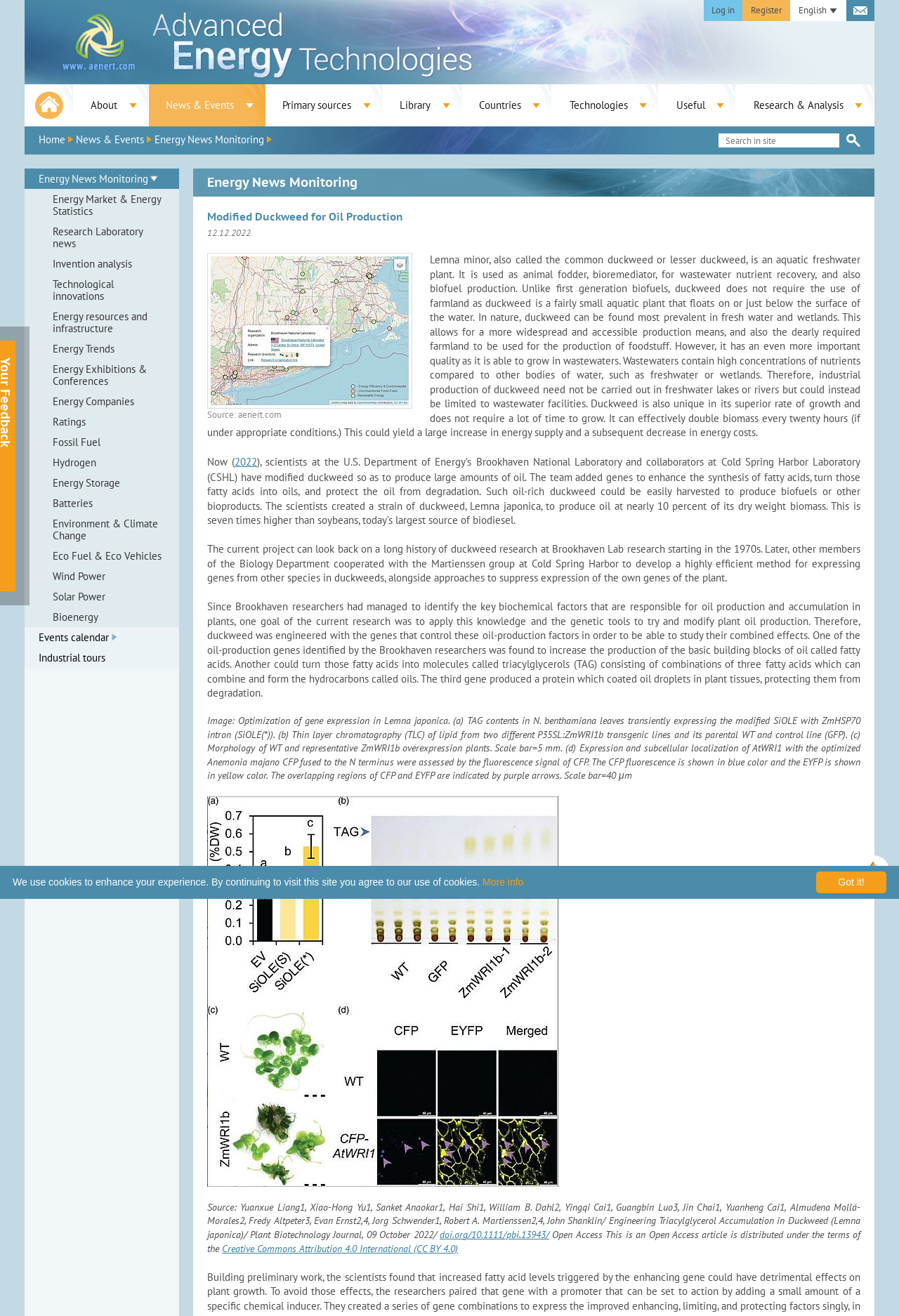Extract the bounding box coordinates for the UI element described by the text: "Energy Market & Energy Statistics". The coordinates should be in the form of [left, top, right, bottom] with values between 0 and 1.

[0.027, 0.144, 0.199, 0.168]